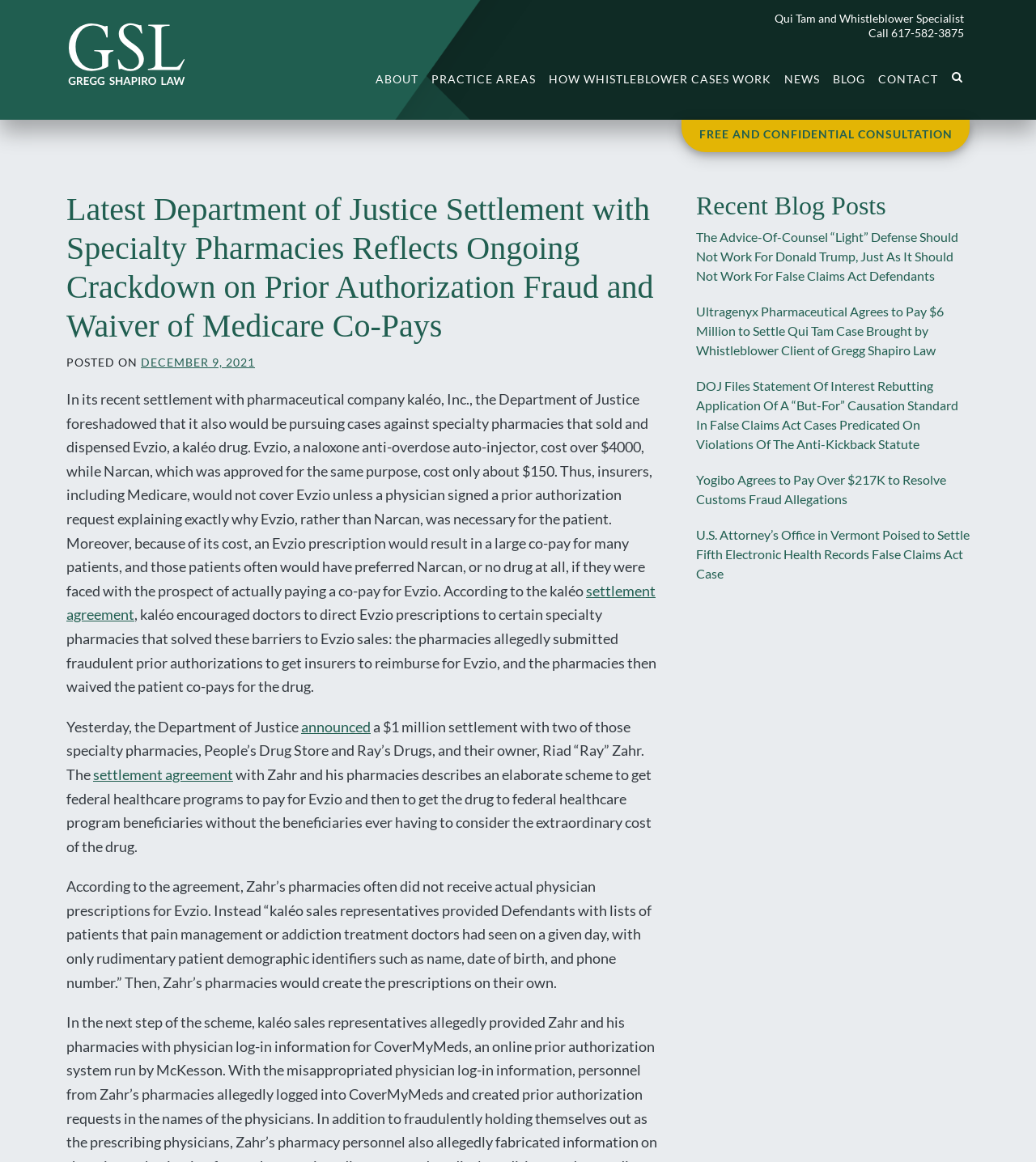Please give the bounding box coordinates of the area that should be clicked to fulfill the following instruction: "Read the latest news". The coordinates should be in the format of four float numbers from 0 to 1, i.e., [left, top, right, bottom].

[0.751, 0.055, 0.798, 0.081]